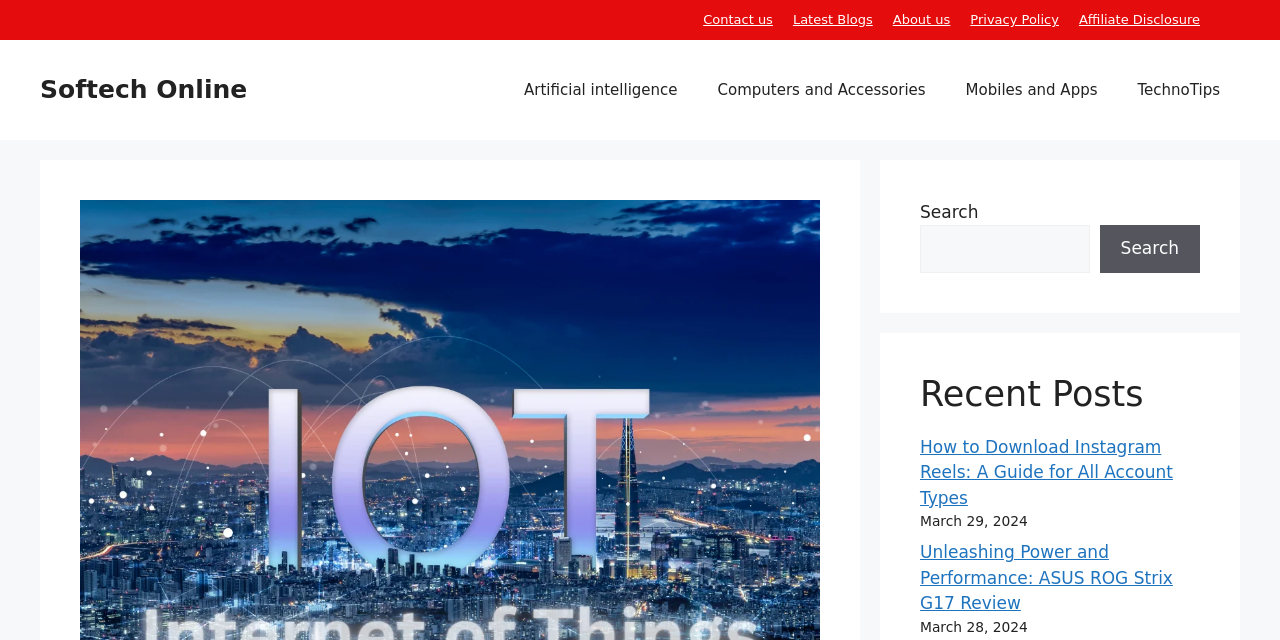Specify the bounding box coordinates of the area that needs to be clicked to achieve the following instruction: "Check recent posts".

[0.719, 0.582, 0.938, 0.648]